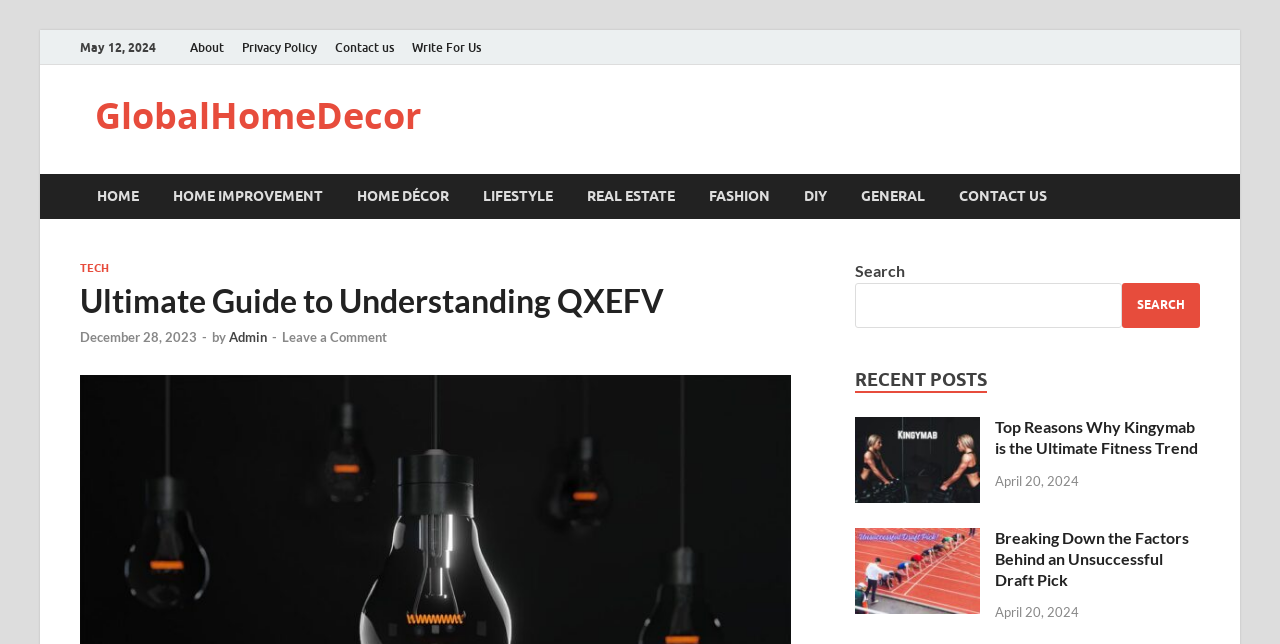Please predict the bounding box coordinates (top-left x, top-left y, bottom-right x, bottom-right y) for the UI element in the screenshot that fits the description: December 28, 2023December 28, 2023

[0.062, 0.511, 0.154, 0.536]